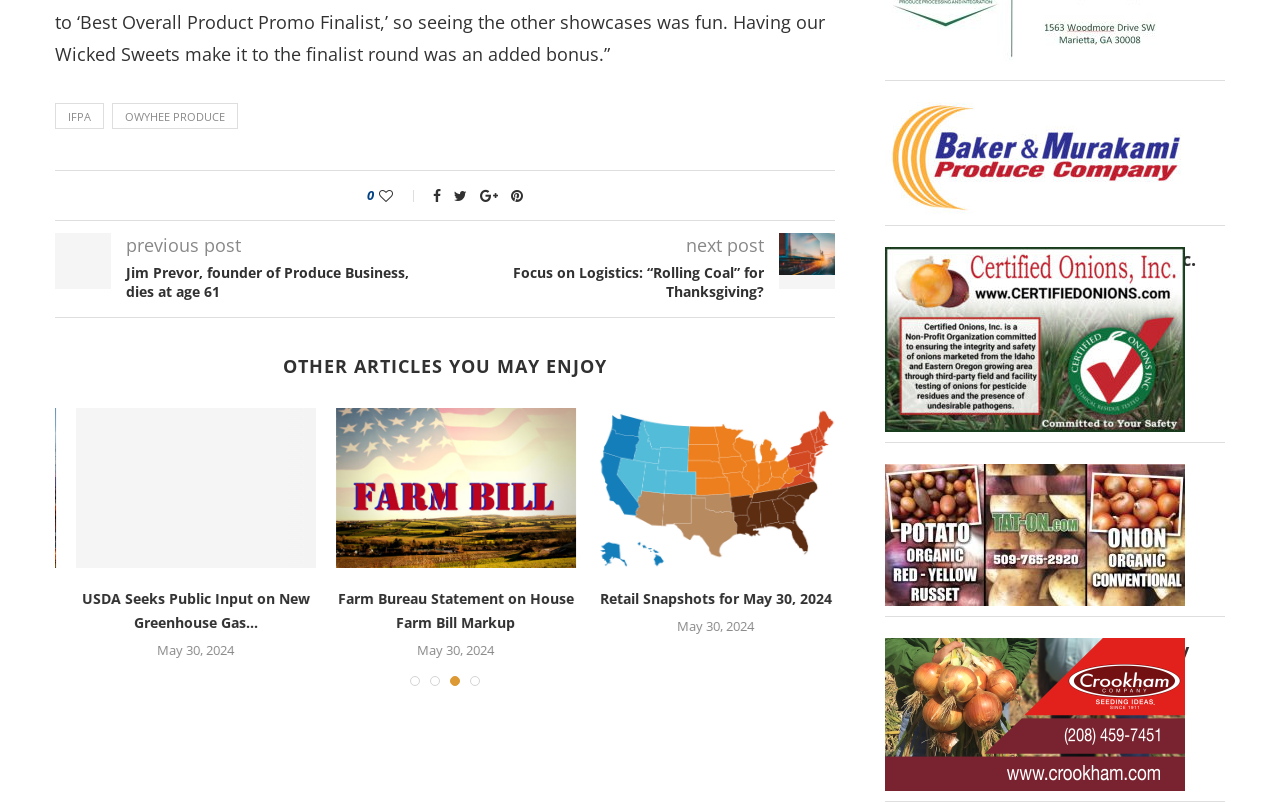Find the bounding box coordinates of the clickable element required to execute the following instruction: "Like the post". Provide the coordinates as four float numbers between 0 and 1, i.e., [left, top, right, bottom].

[0.296, 0.232, 0.328, 0.255]